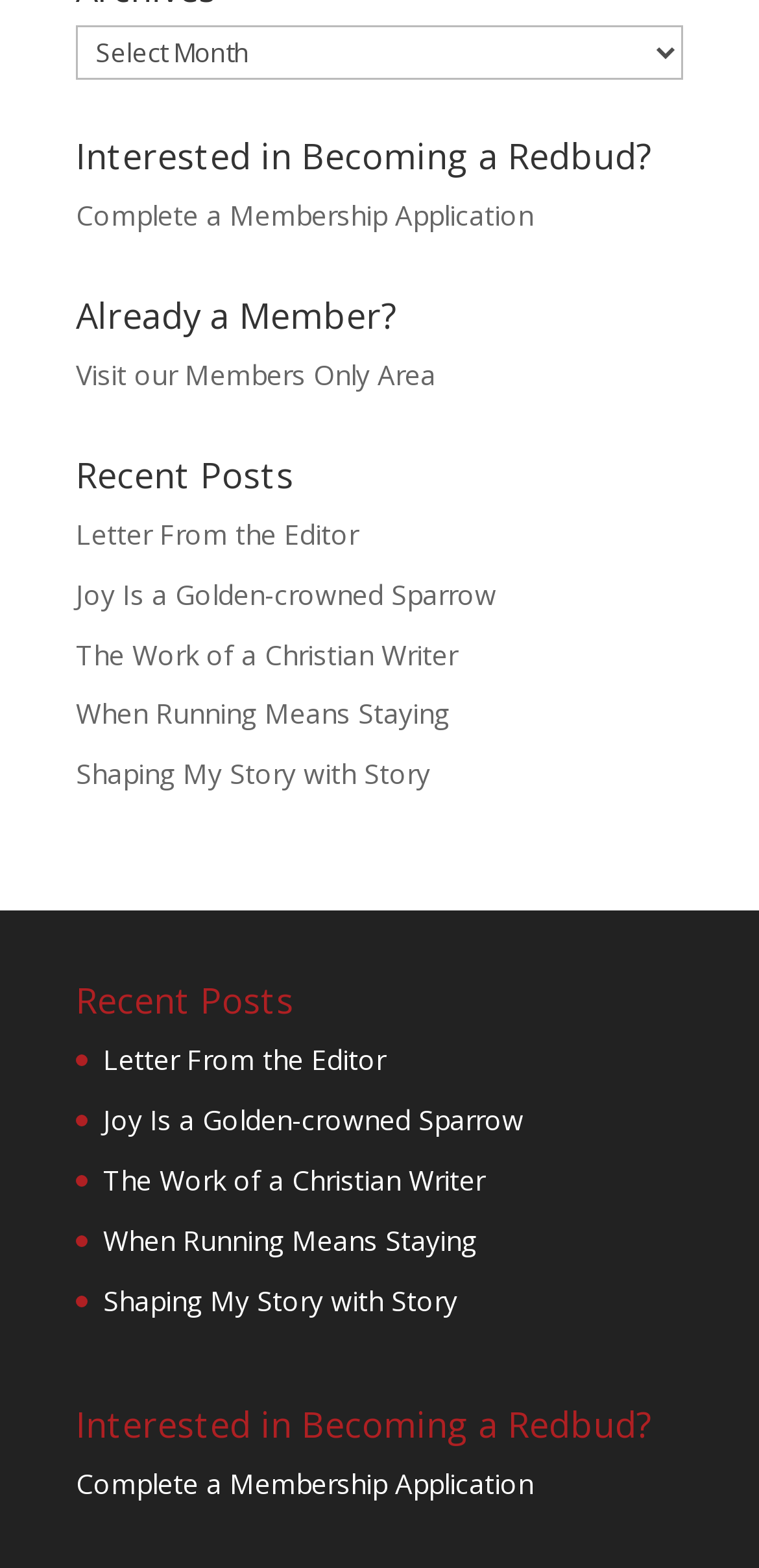Using the webpage screenshot, find the UI element described by Shaping My Story with Story. Provide the bounding box coordinates in the format (top-left x, top-left y, bottom-right x, bottom-right y), ensuring all values are floating point numbers between 0 and 1.

[0.136, 0.817, 0.603, 0.841]